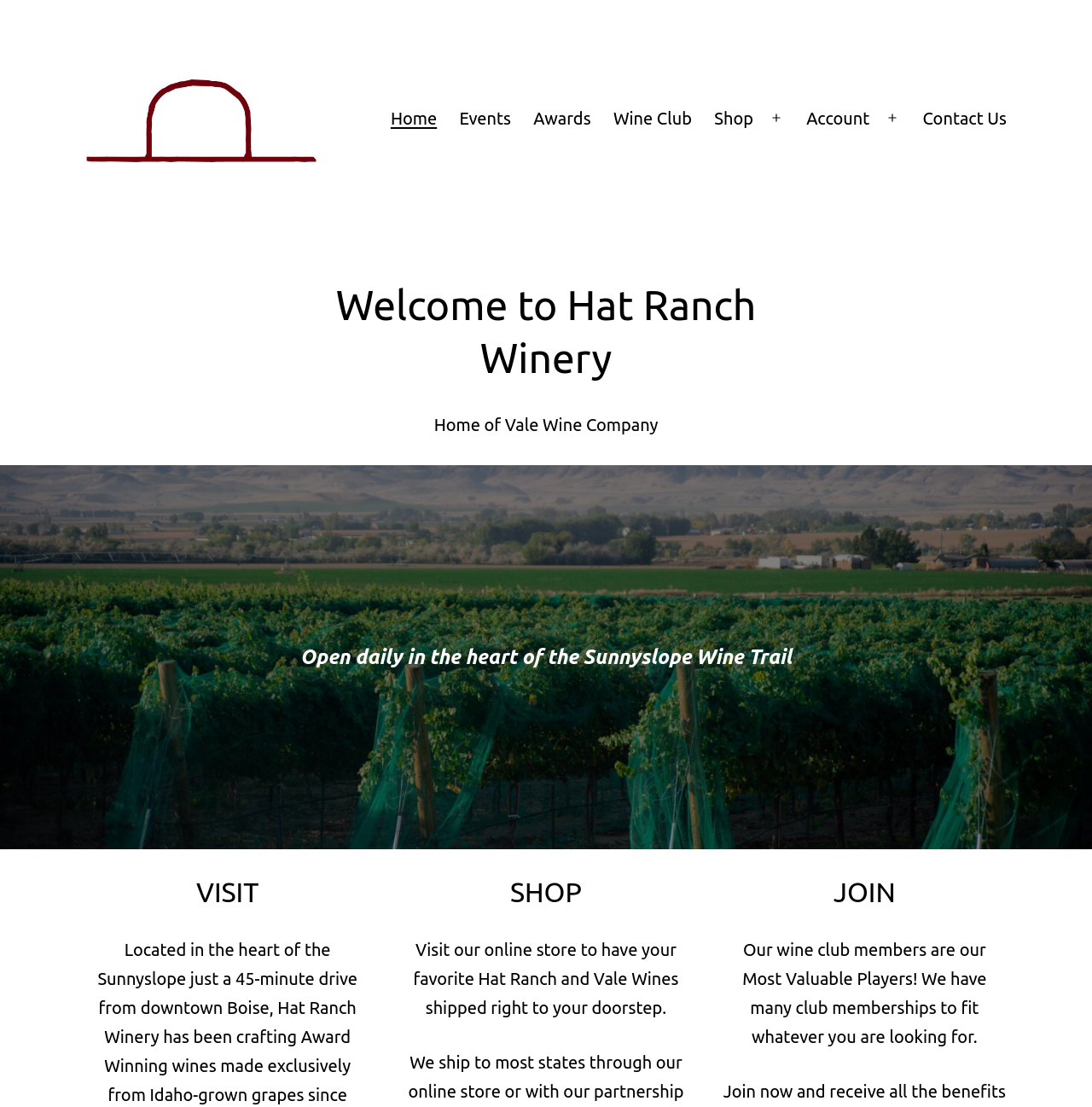From the image, can you give a detailed response to the question below:
What is the benefit of being a wine club member?

The benefit of being a wine club member can be found in the static text element, which reads 'Our wine club members are our Most Valuable Players! We have many club memberships to fit whatever you are looking for'.